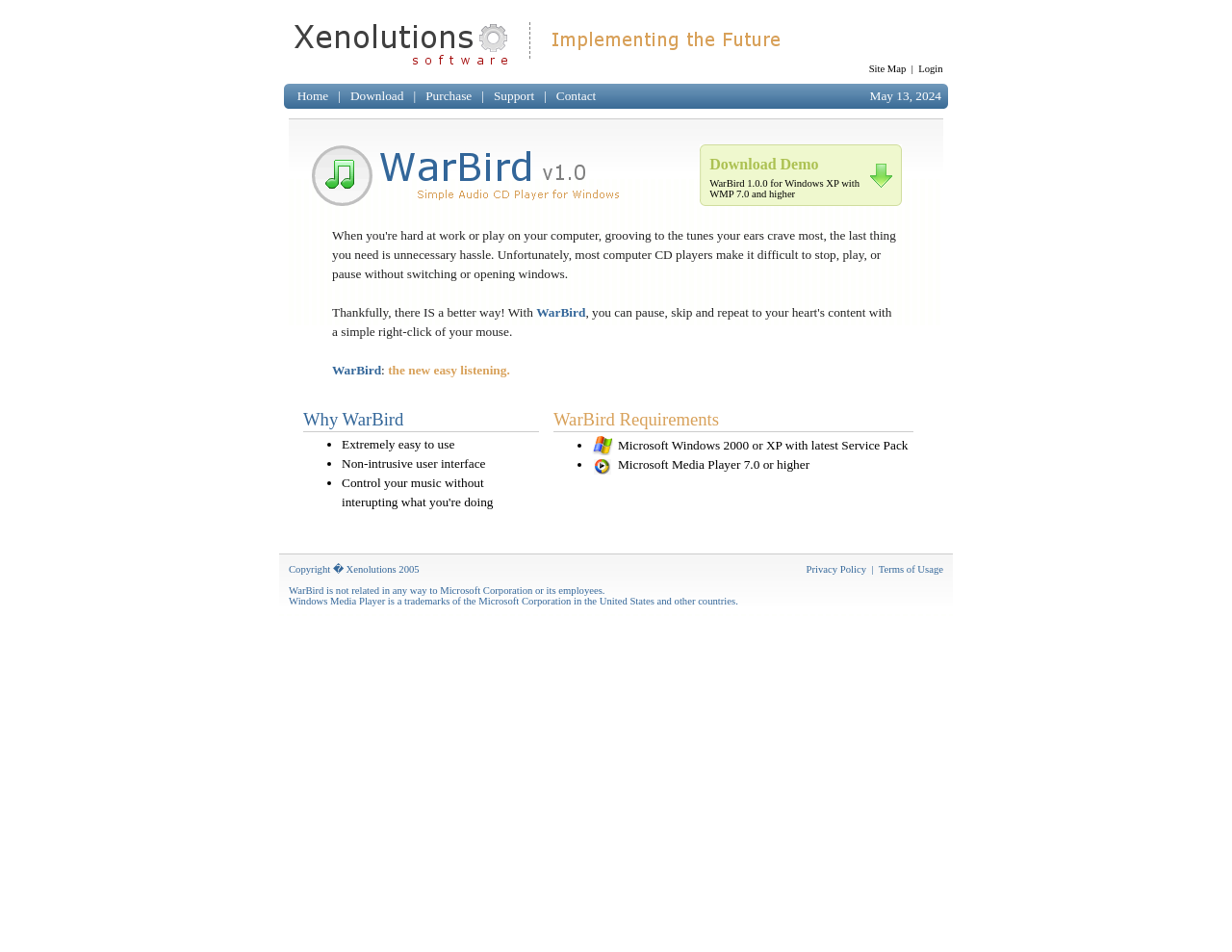Give a detailed account of the webpage, highlighting key information.

The webpage is titled "Xenolutions" and has a layout table at the top with a site map and login links on the left and right sides, respectively. Below this, there is a row of links for navigation, including "Home", "Download", "Purchase", "Support", and "Contact". 

To the right of the navigation links, there is a date displayed, "May 13, 2024". 

The main content of the page is a section about a product called WarBird, which is a music player. The text describes the benefits of using WarBird, including its ease of use, non-intrusive interface, and ability to control music playback without interrupting other activities. 

There is a call-to-action to "Download Demo WarBird 1.0.0 for Windows XP with WMP 7.0 and higher" with an accompanying image. The download link is situated to the right of an image, and there are additional images scattered throughout the section. 

The WarBird section also includes a list of requirements, specifying the necessary operating system and media player versions.